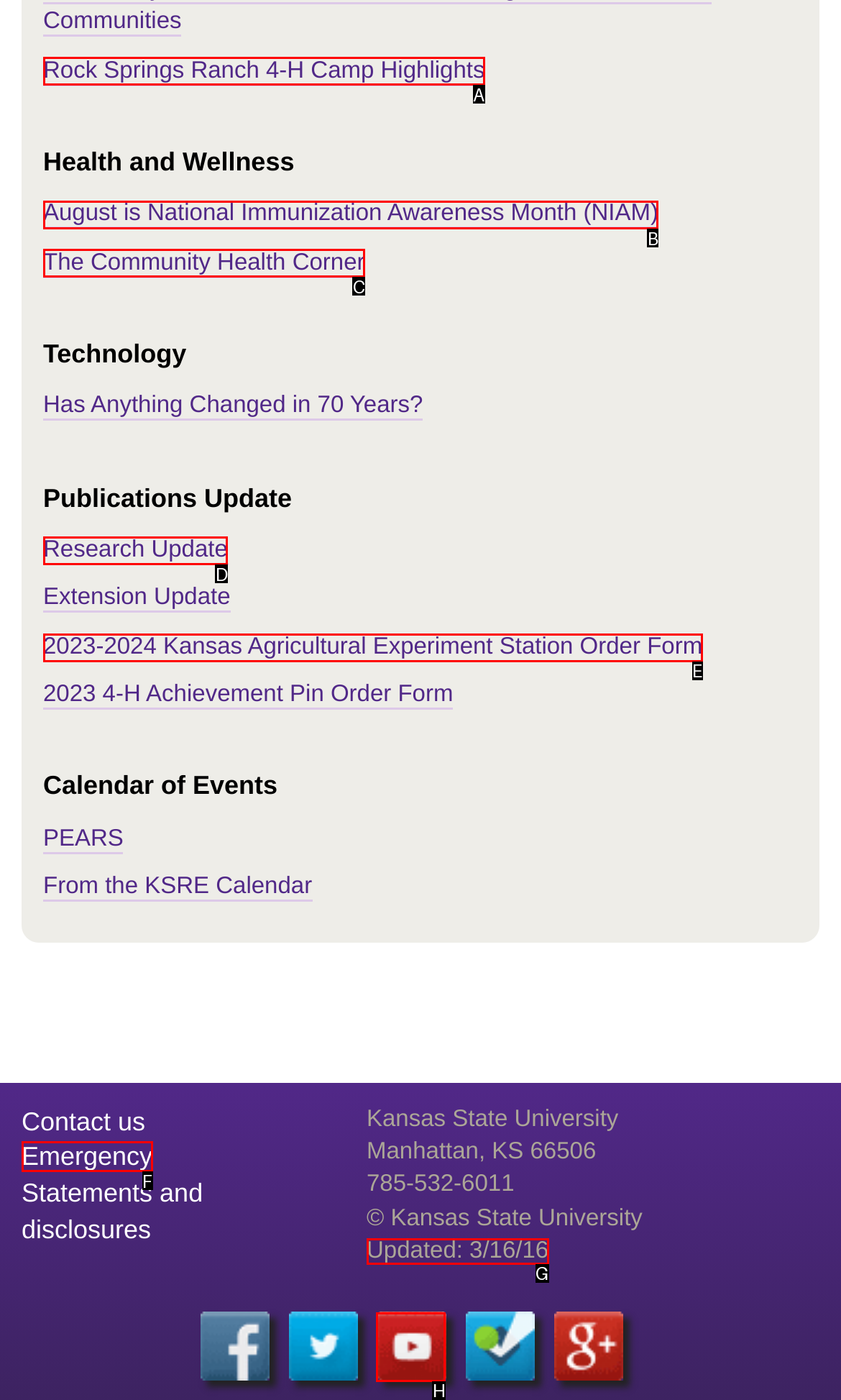Determine which option fits the following description: Research Update
Answer with the corresponding option's letter directly.

D